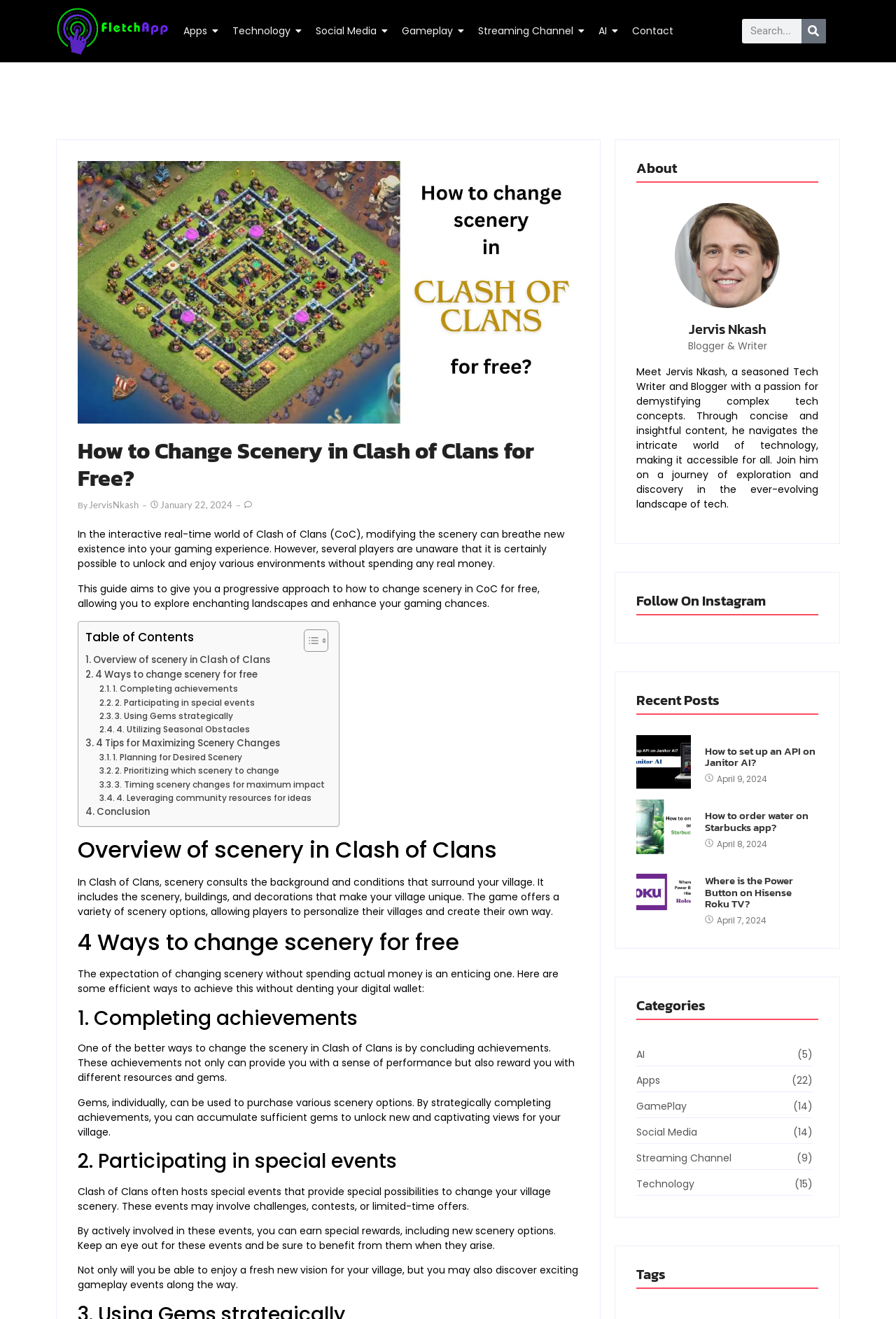How many categories are listed on the webpage?
Please provide a detailed answer to the question.

The categories are listed at the bottom of the webpage, and there are six categories: AI, Apps, GamePlay, Social Media, Streaming Channel, and Technology.